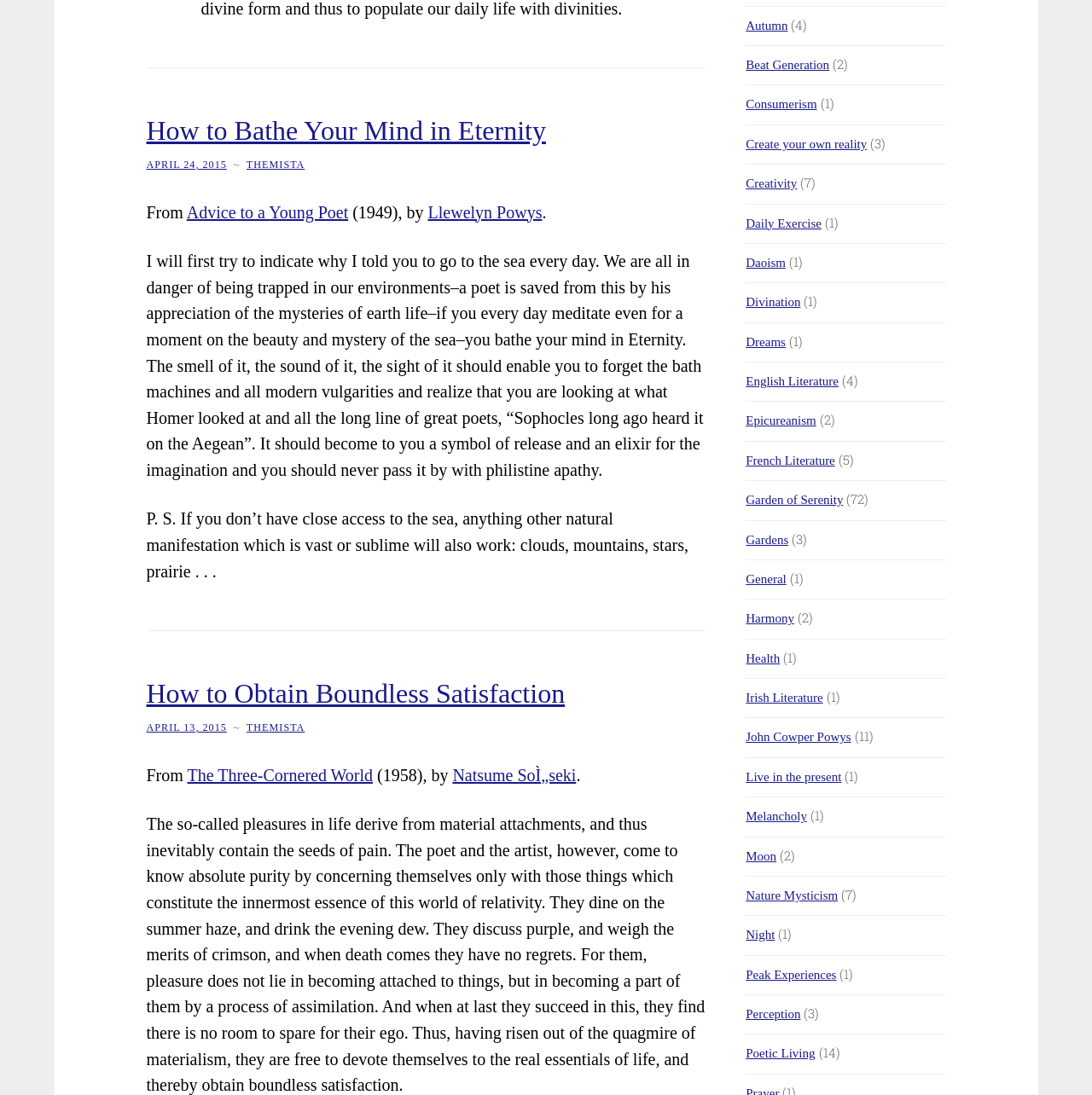Locate the bounding box coordinates of the clickable region necessary to complete the following instruction: "View the post 'Advice to a Young Poet'". Provide the coordinates in the format of four float numbers between 0 and 1, i.e., [left, top, right, bottom].

[0.171, 0.185, 0.319, 0.202]